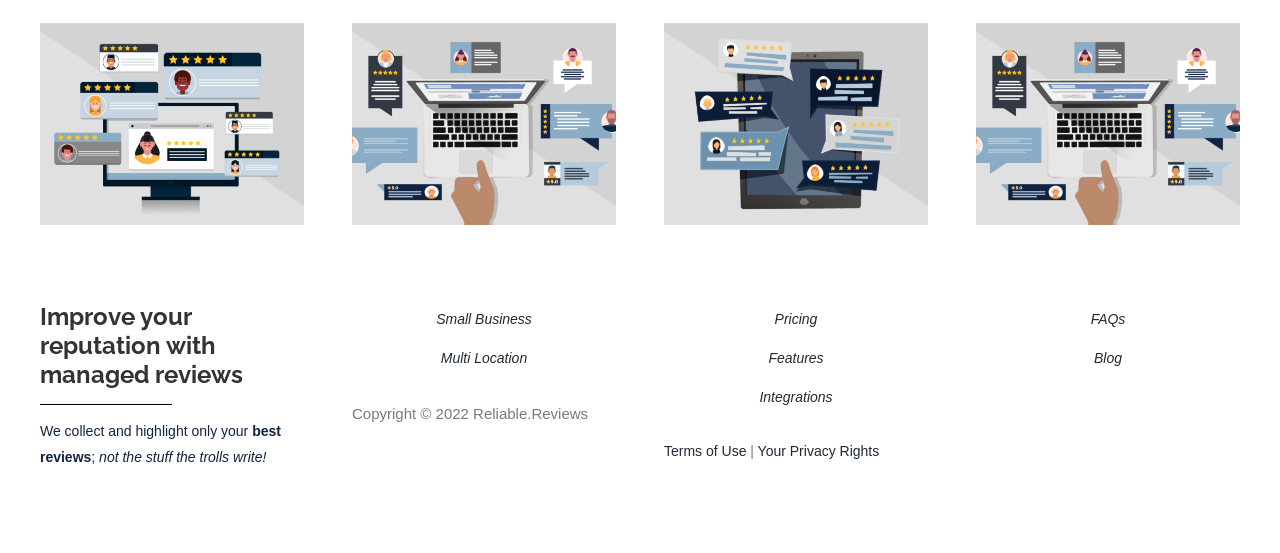Please specify the bounding box coordinates of the clickable section necessary to execute the following command: "Learn about 'How to Make the Most of Online Review Platforms'".

[0.331, 0.126, 0.501, 0.401]